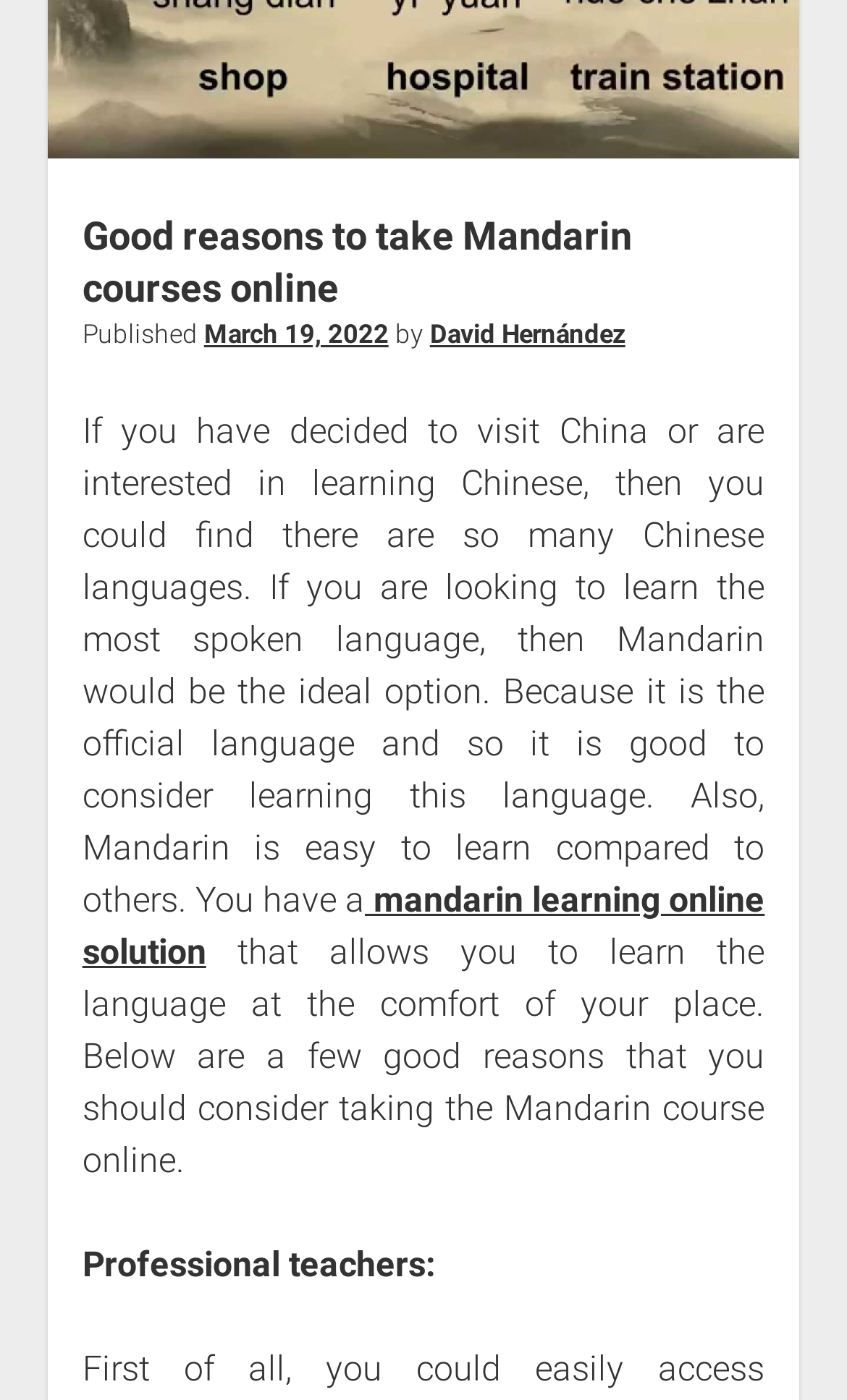Identify the bounding box of the HTML element described here: "mandarin learning online solution". Provide the coordinates as four float numbers between 0 and 1: [left, top, right, bottom].

[0.097, 0.628, 0.903, 0.695]